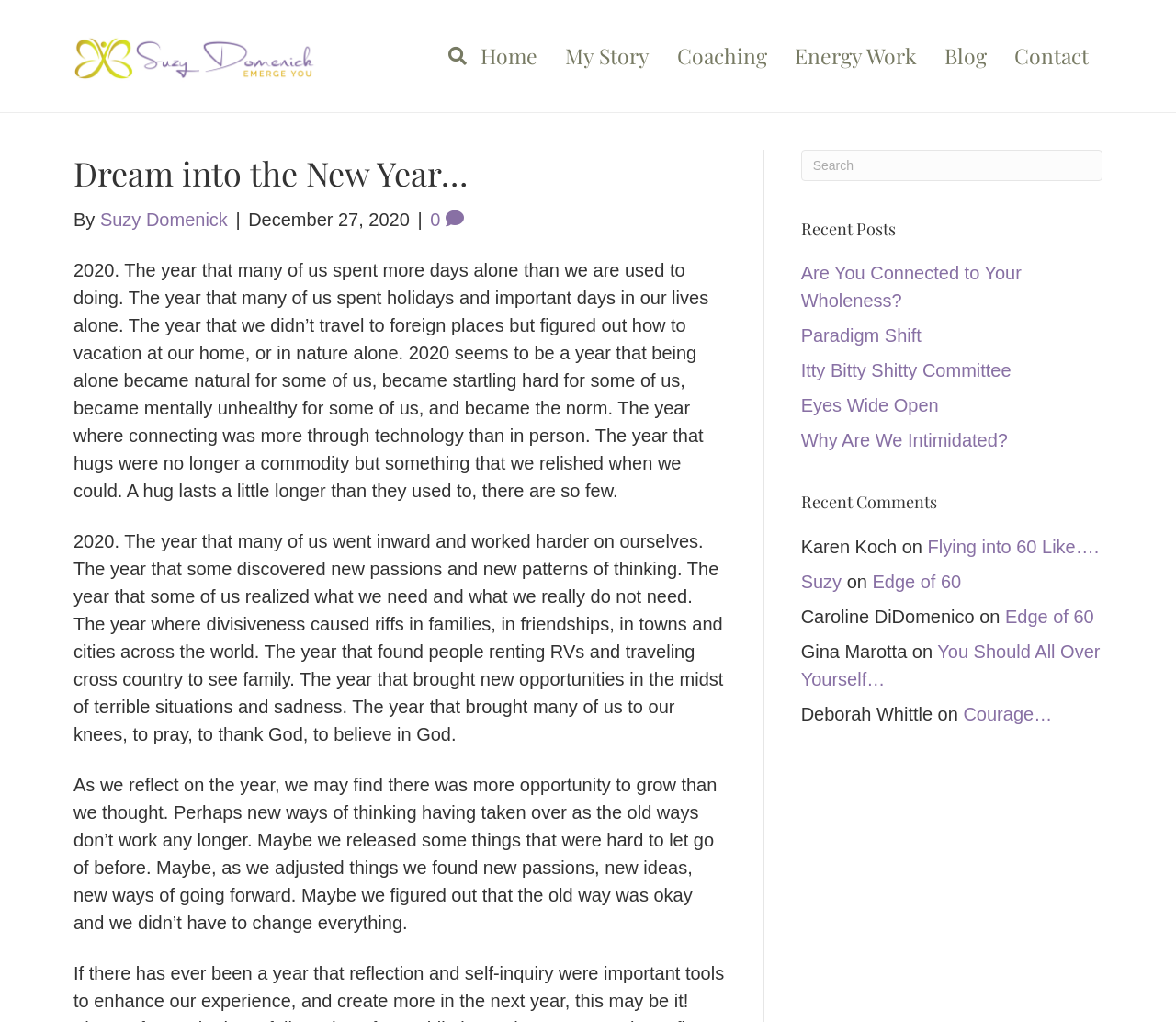How many recent comments are listed on the webpage?
Please provide a comprehensive answer based on the contents of the image.

The webpage lists recent comments under the 'Recent Comments' section. There are 5 comments listed, each with a name and a link to the corresponding blog post.